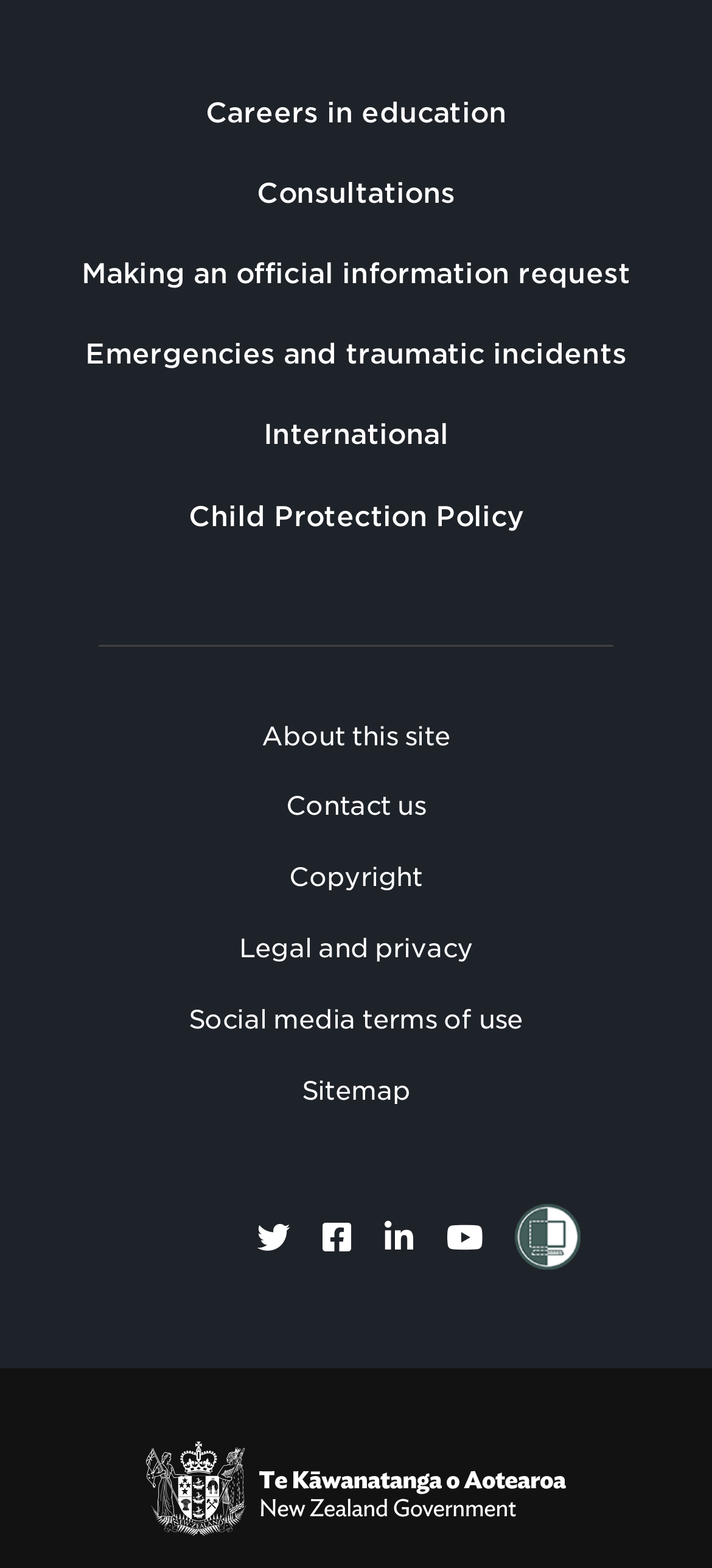Kindly determine the bounding box coordinates for the clickable area to achieve the given instruction: "Click on Careers in education".

[0.115, 0.061, 0.885, 0.086]